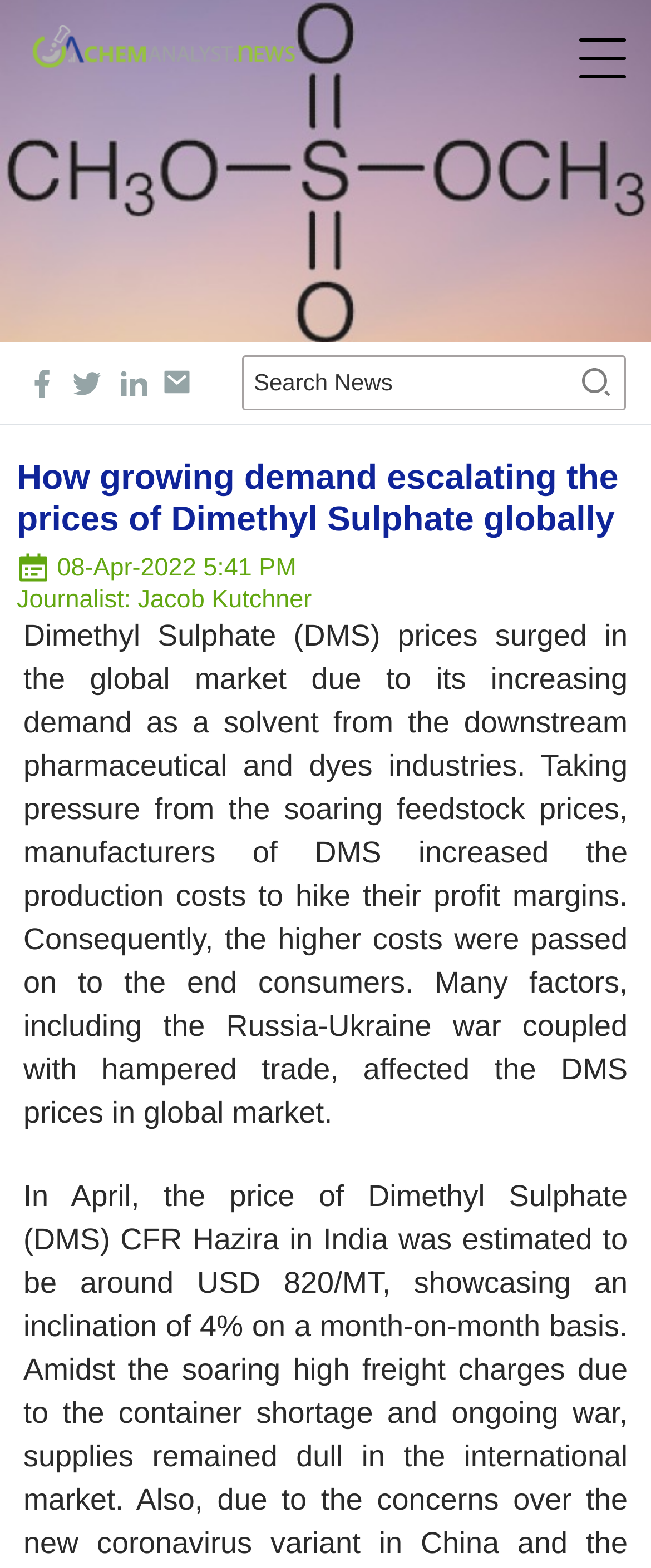Using a single word or phrase, answer the following question: 
What industries are driving the demand for Dimethyl Sulphate?

Pharmaceutical and dyes industries